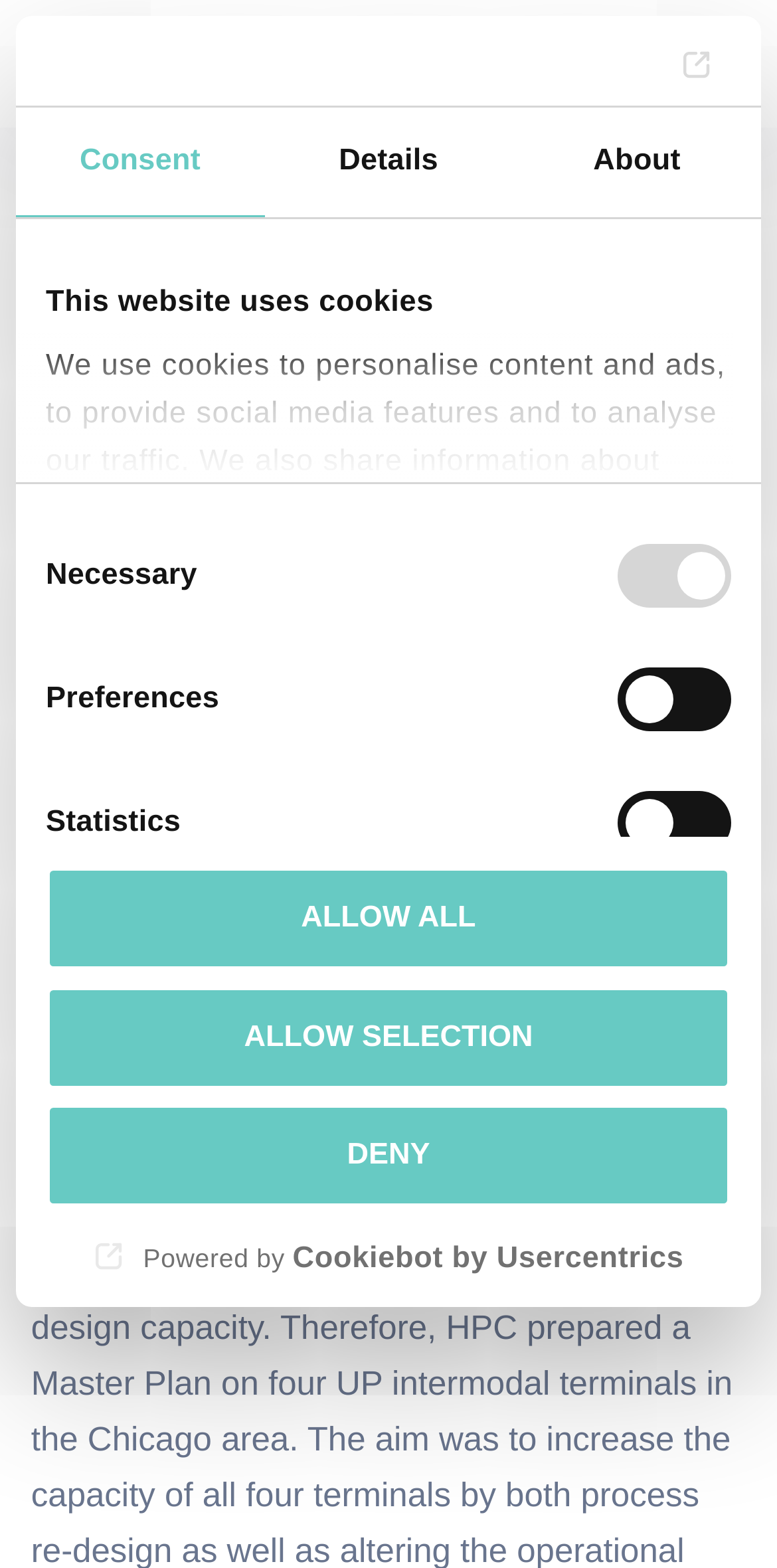Please give a one-word or short phrase response to the following question: 
How many tabs are available in the tablist?

3